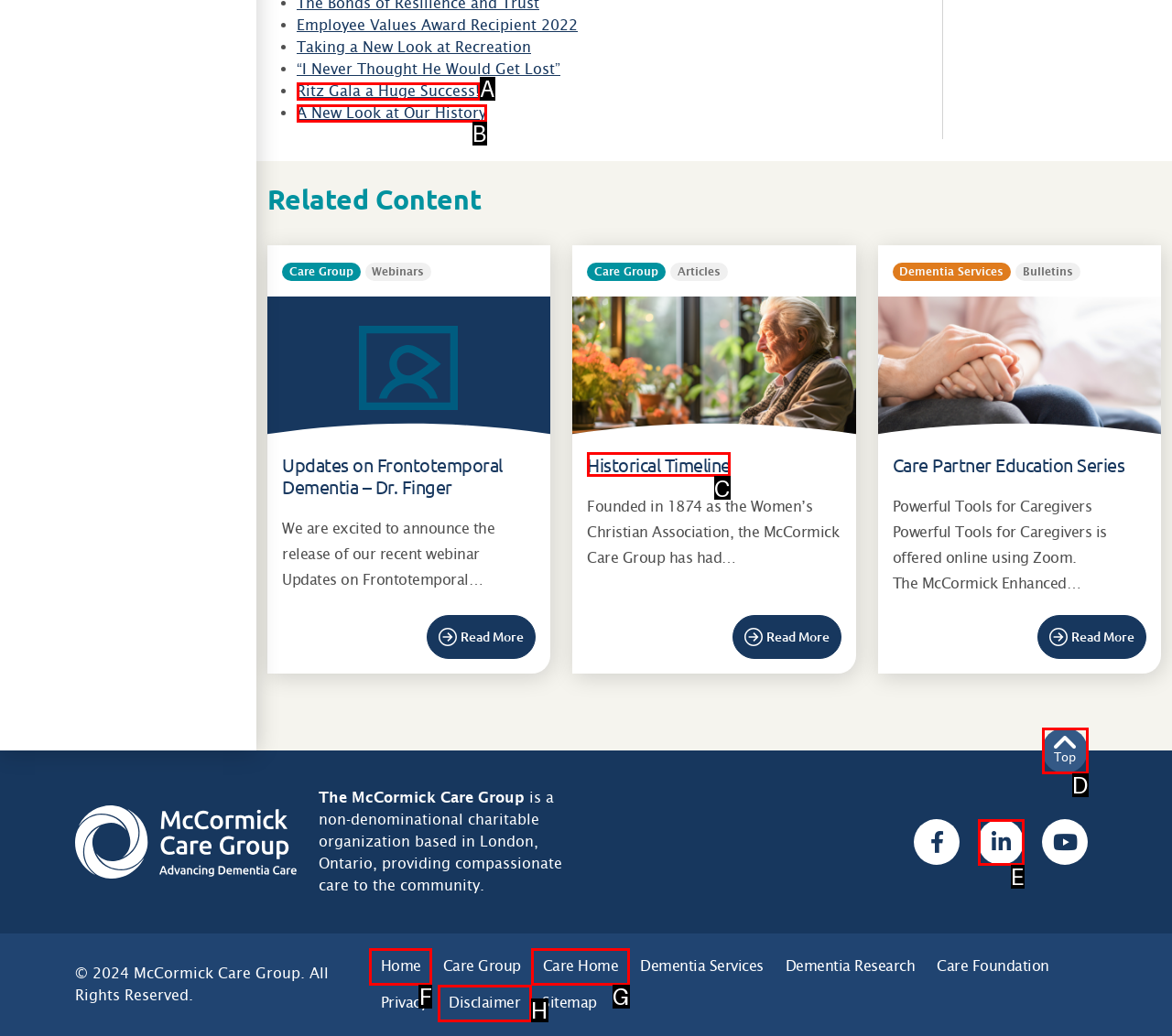Tell me the letter of the correct UI element to click for this instruction: Explore the Historical Timeline. Answer with the letter only.

C